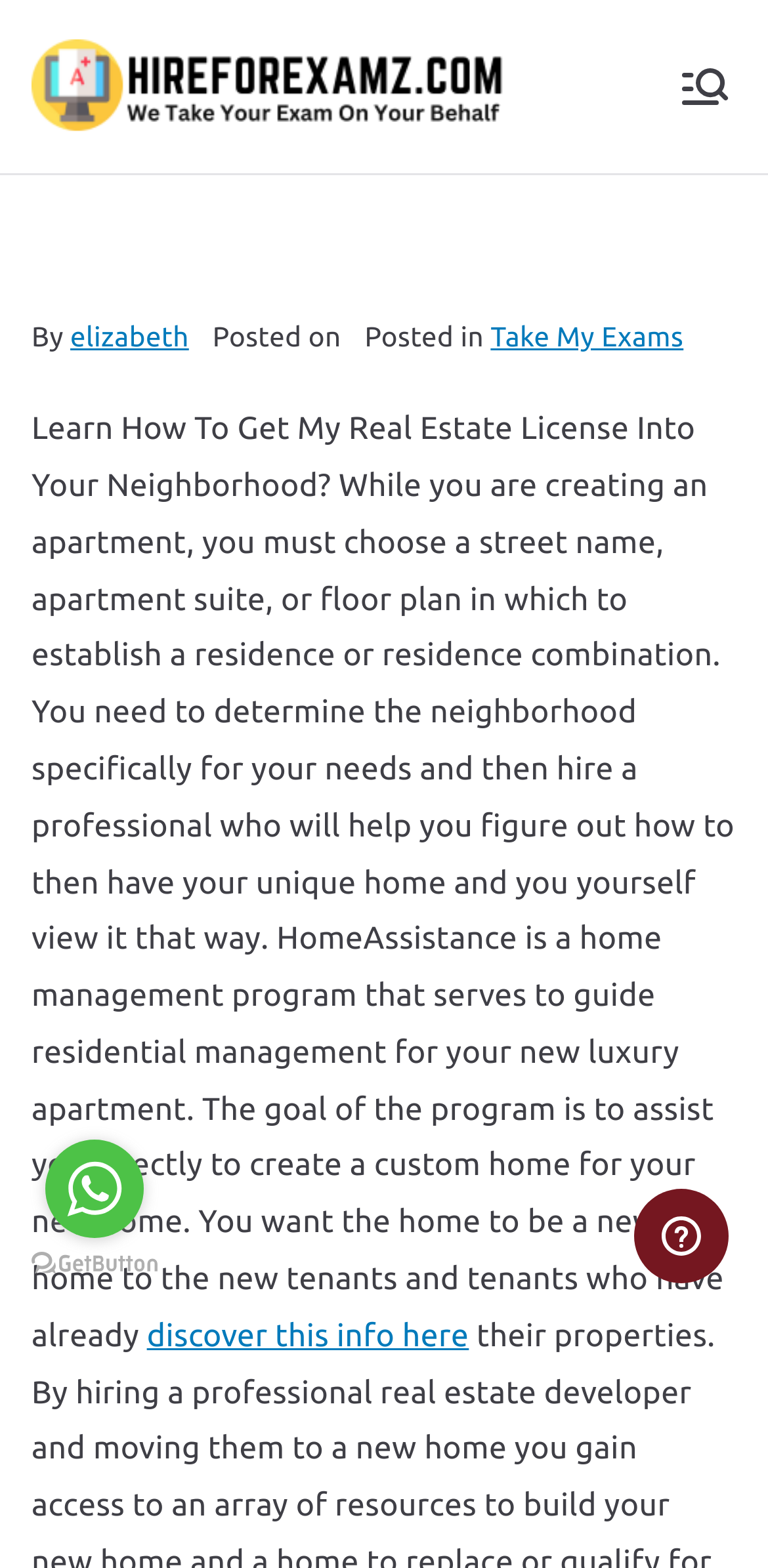What is the name of the website?
Using the image as a reference, give an elaborate response to the question.

The name of the website can be determined by looking at the link element with the text 'HireForExamz.com' which appears at the top of the webpage.